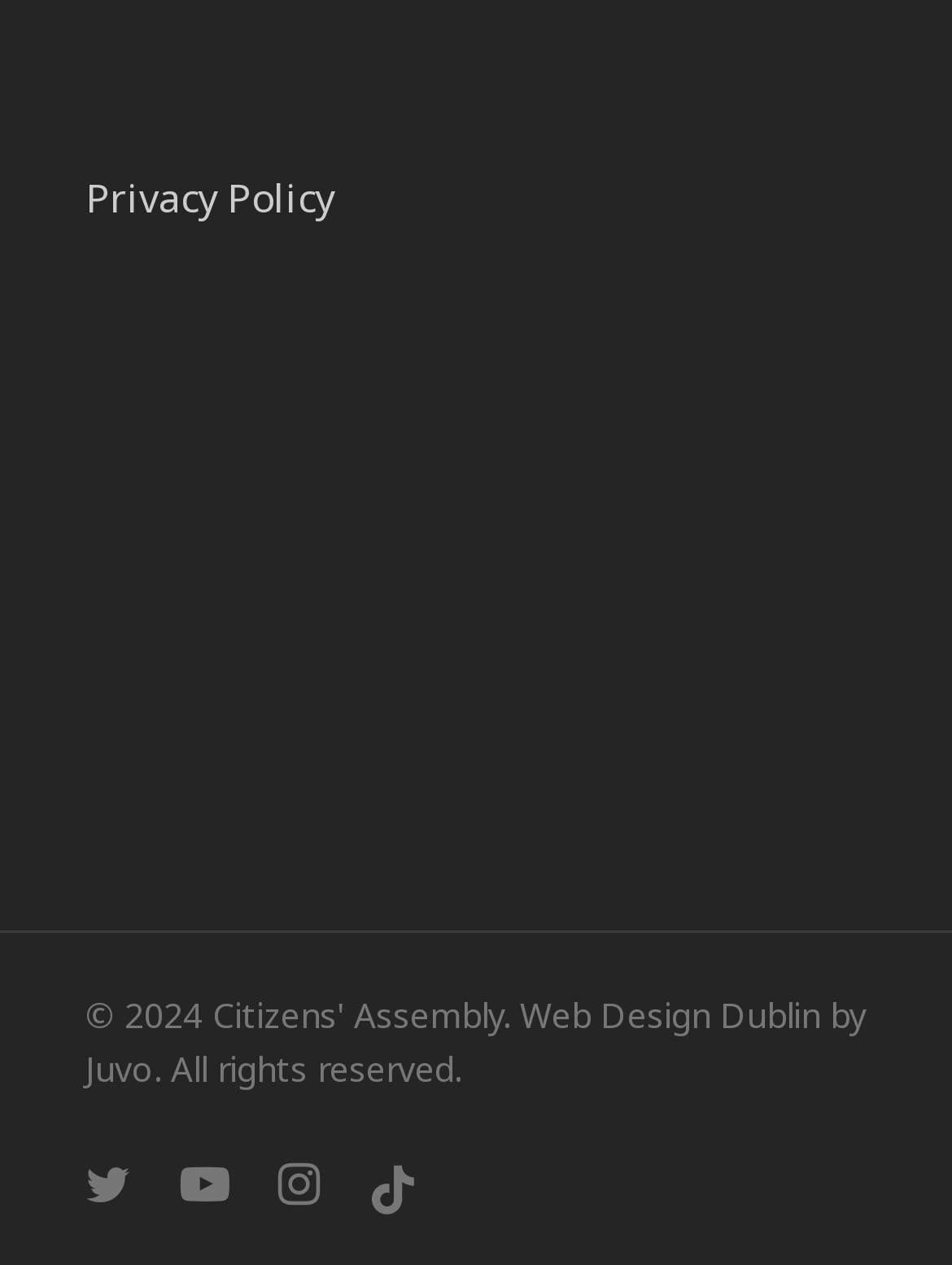Provide a short, one-word or phrase answer to the question below:
How many social media links are present in the footer?

4